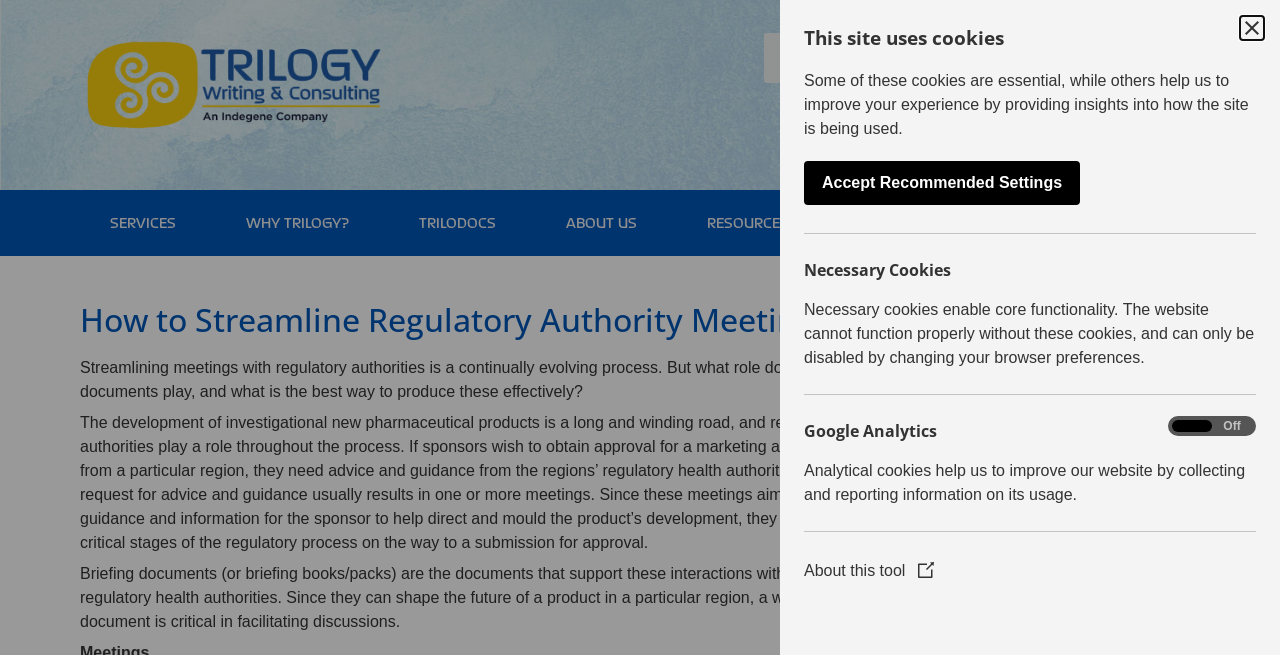Explain the features and main sections of the webpage comprehensively.

The webpage is about "How to Streamline Regulatory Authority Meetings" by Trilogy Writing and Consulting. At the top left corner, there is a logo of Trilogy Writing and Consulting, accompanied by a search bar and a search button to the right. The top navigation menu consists of six links: SERVICES, WHY TRILOGY?, TRILODOCS, ABOUT US, RESOURCES, and CAREERS, followed by a CONTACT link at the far right.

Below the navigation menu, there is a heading that reads "How to Streamline Regulatory Authority Meetings". The main content of the webpage is divided into three paragraphs, which discuss the importance of briefing documents in regulatory authority meetings and their role in the development of investigational new pharmaceutical products.

To the right of the main content, there is a section with the authors' names, Maria Mascarenhas and Barry Drees, and the title "International Clinical Trials" with a date "May 2022". Below this section, there is a link to "Download PDF".

At the bottom of the webpage, there is a cookie control section, which includes a heading "This site uses cookies" and a brief description of the cookies used. The section is divided into three parts: Necessary Cookies, Google Analytics, and a link to learn more about the cookie control tool. Each part has a checkbox to enable or disable the corresponding cookies.